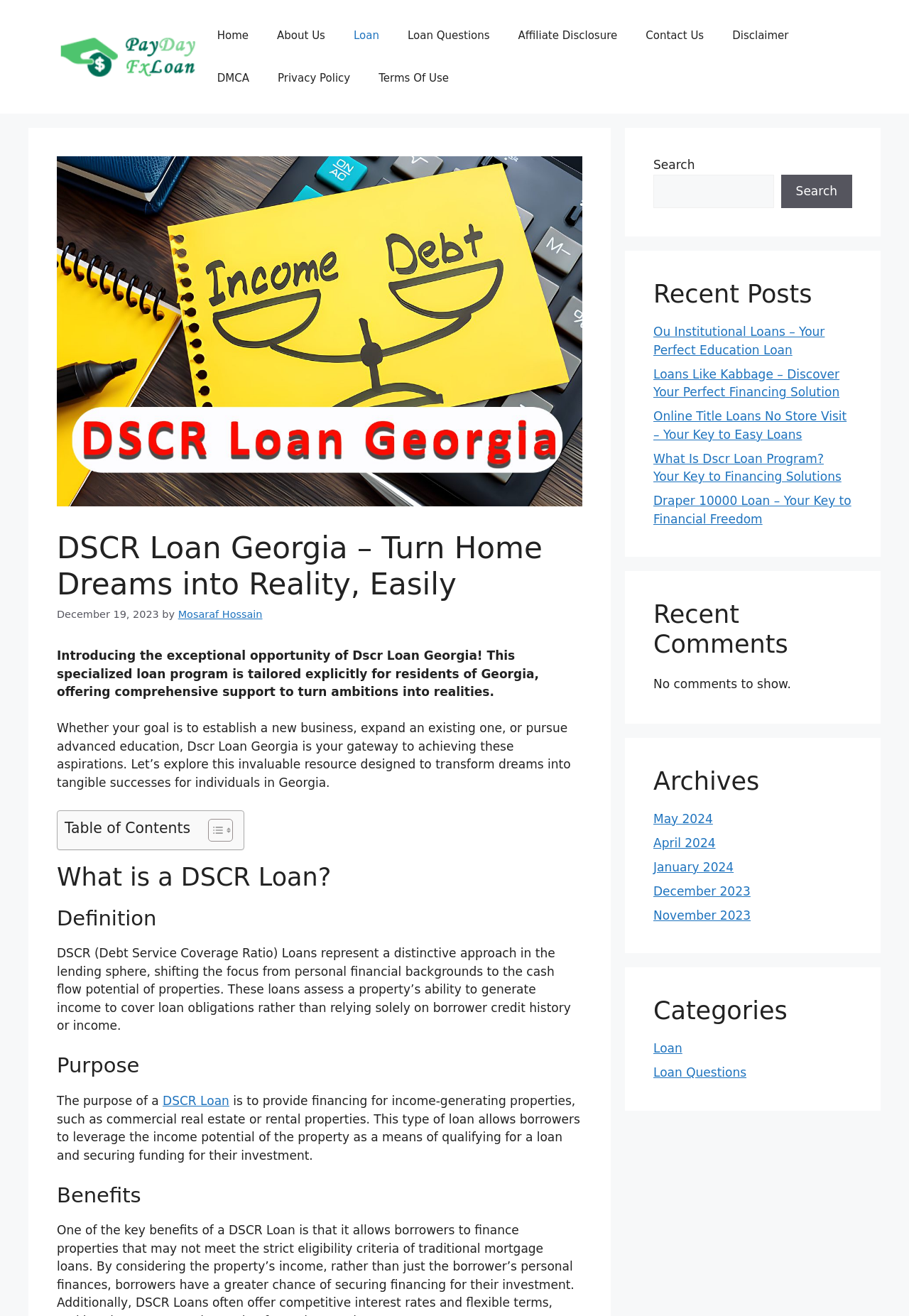Please pinpoint the bounding box coordinates for the region I should click to adhere to this instruction: "Click the 'Home' link".

[0.223, 0.011, 0.289, 0.043]